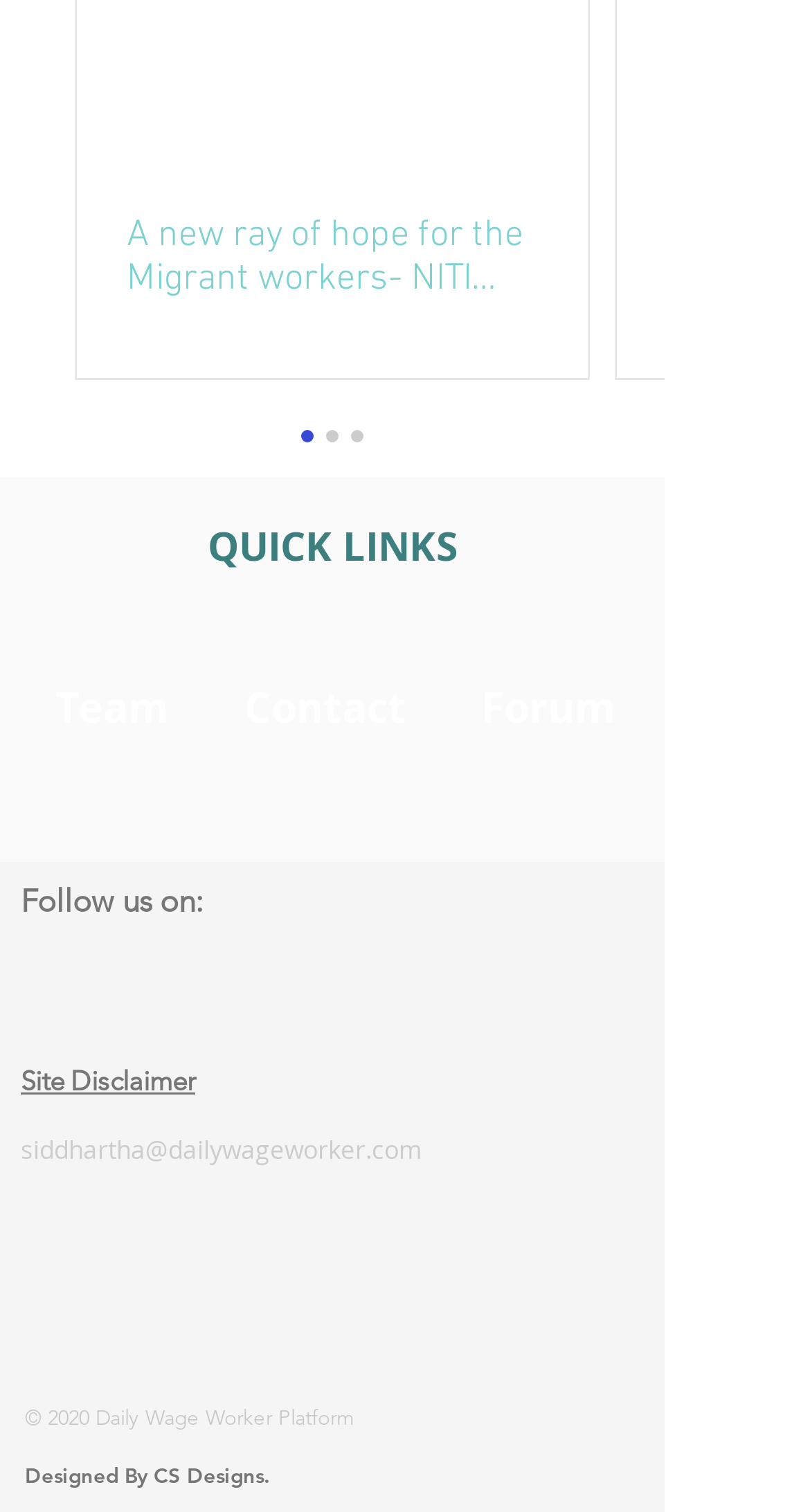Identify the bounding box for the UI element specified in this description: "Designed By CS Designs.". The coordinates must be four float numbers between 0 and 1, formatted as [left, top, right, bottom].

[0.031, 0.969, 0.333, 0.986]